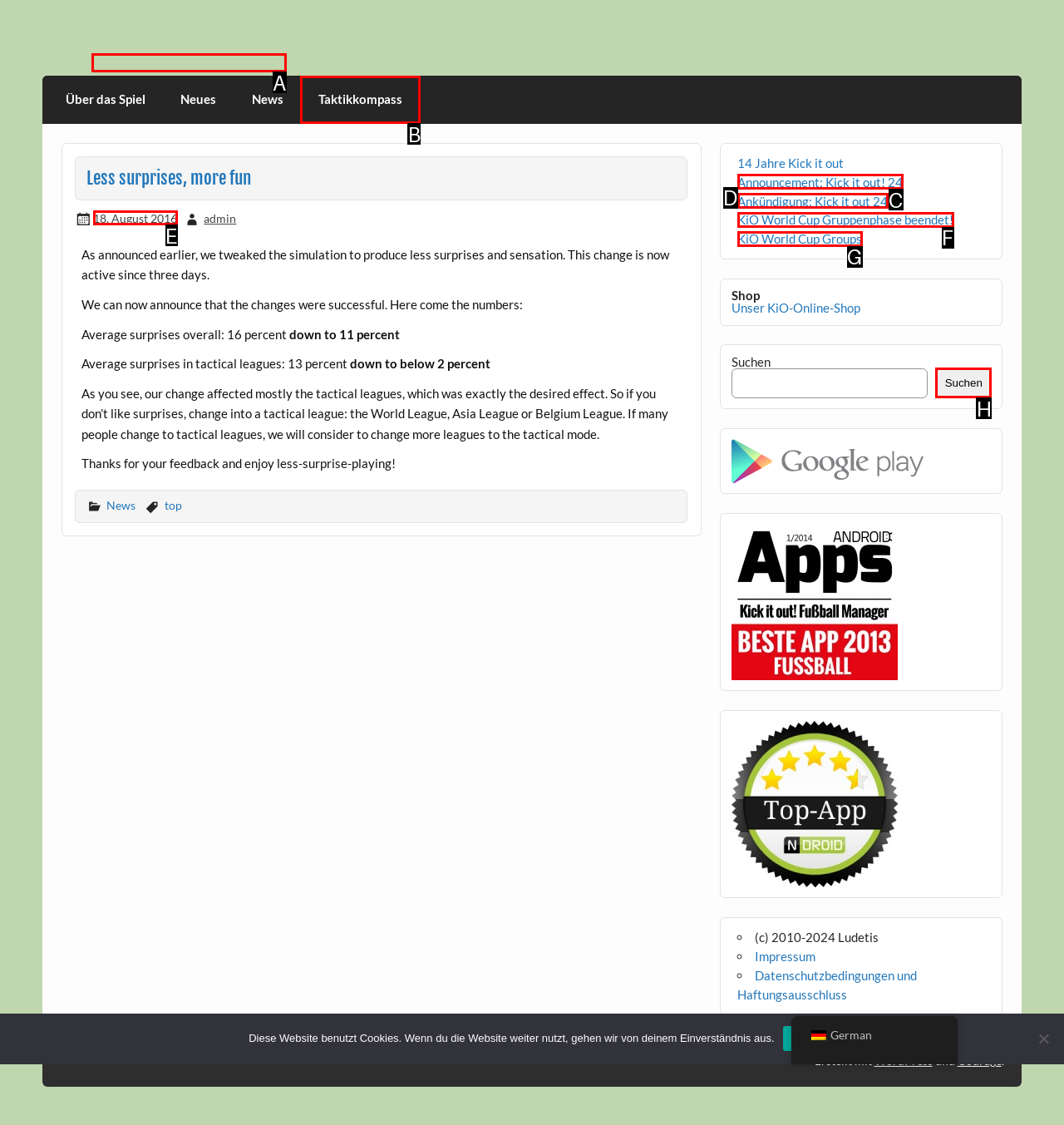To complete the task: Read the 'Multiplayer Football Manager' article, which option should I click? Answer with the appropriate letter from the provided choices.

A